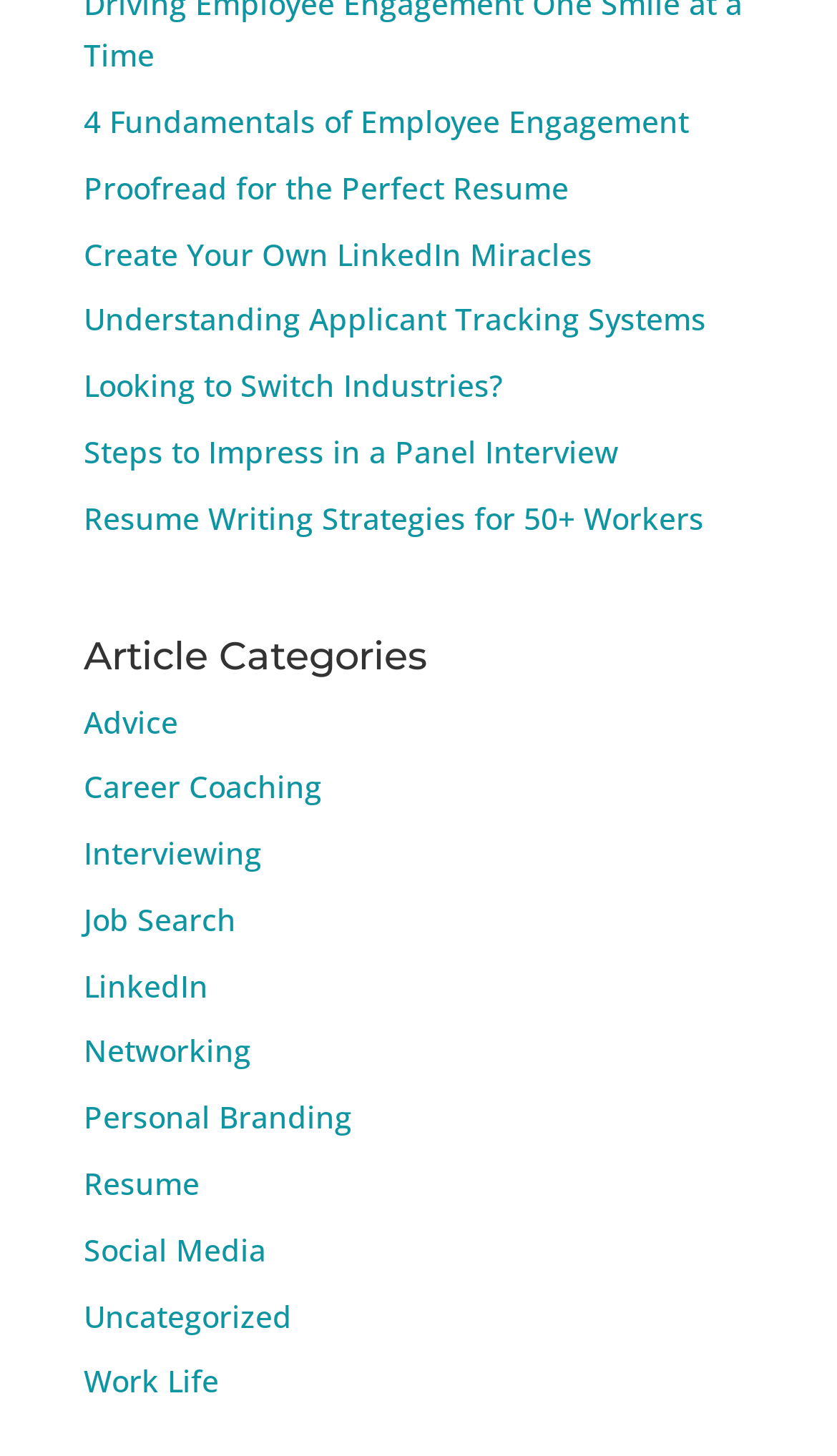Bounding box coordinates are specified in the format (top-left x, top-left y, bottom-right x, bottom-right y). All values are floating point numbers bounded between 0 and 1. Please provide the bounding box coordinate of the region this sentence describes: 4 Fundamentals of Employee Engagement

[0.1, 0.069, 0.823, 0.097]